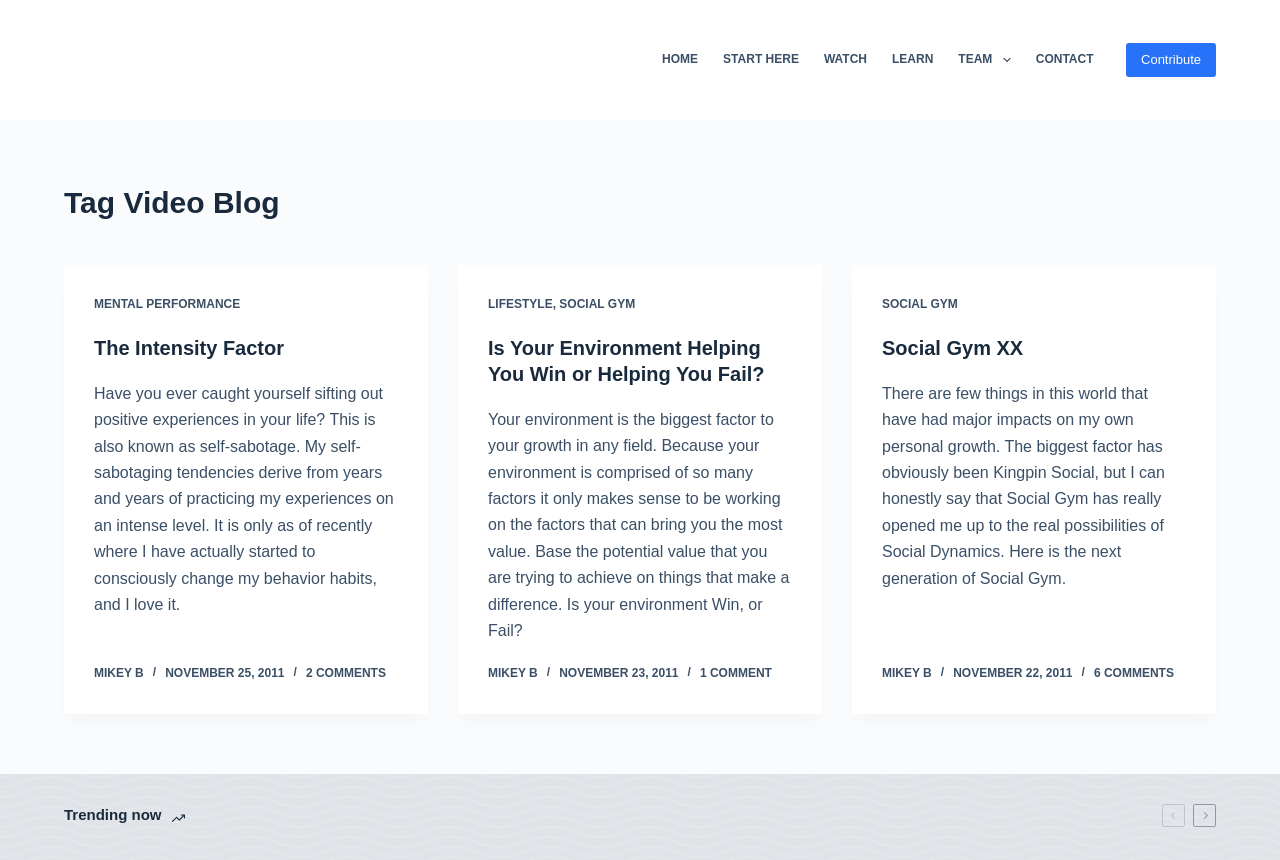Reply to the question with a single word or phrase:
How many menu items are in the header menu?

7